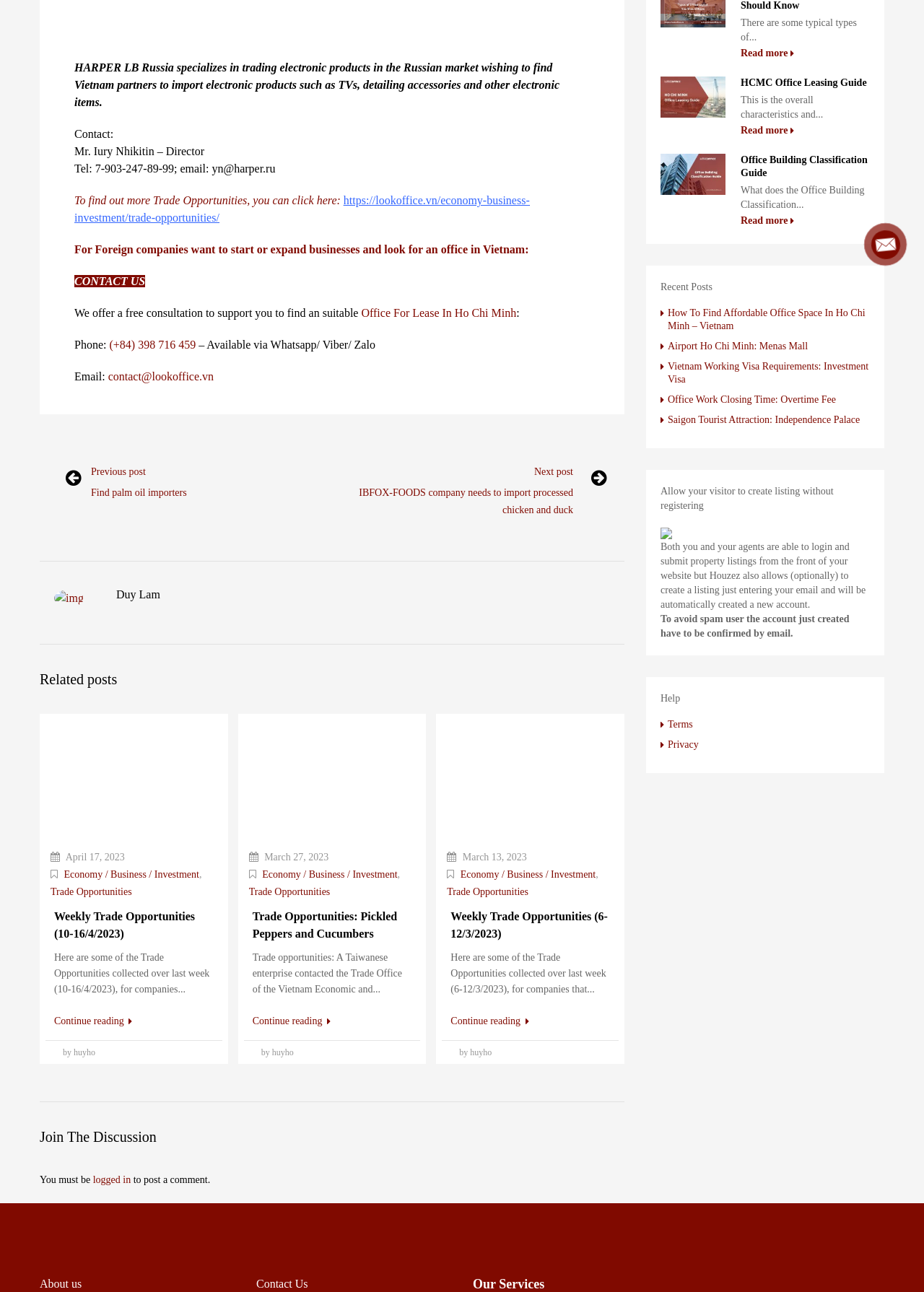Please determine the bounding box coordinates for the element with the description: "Read more".

[0.802, 0.166, 0.859, 0.175]